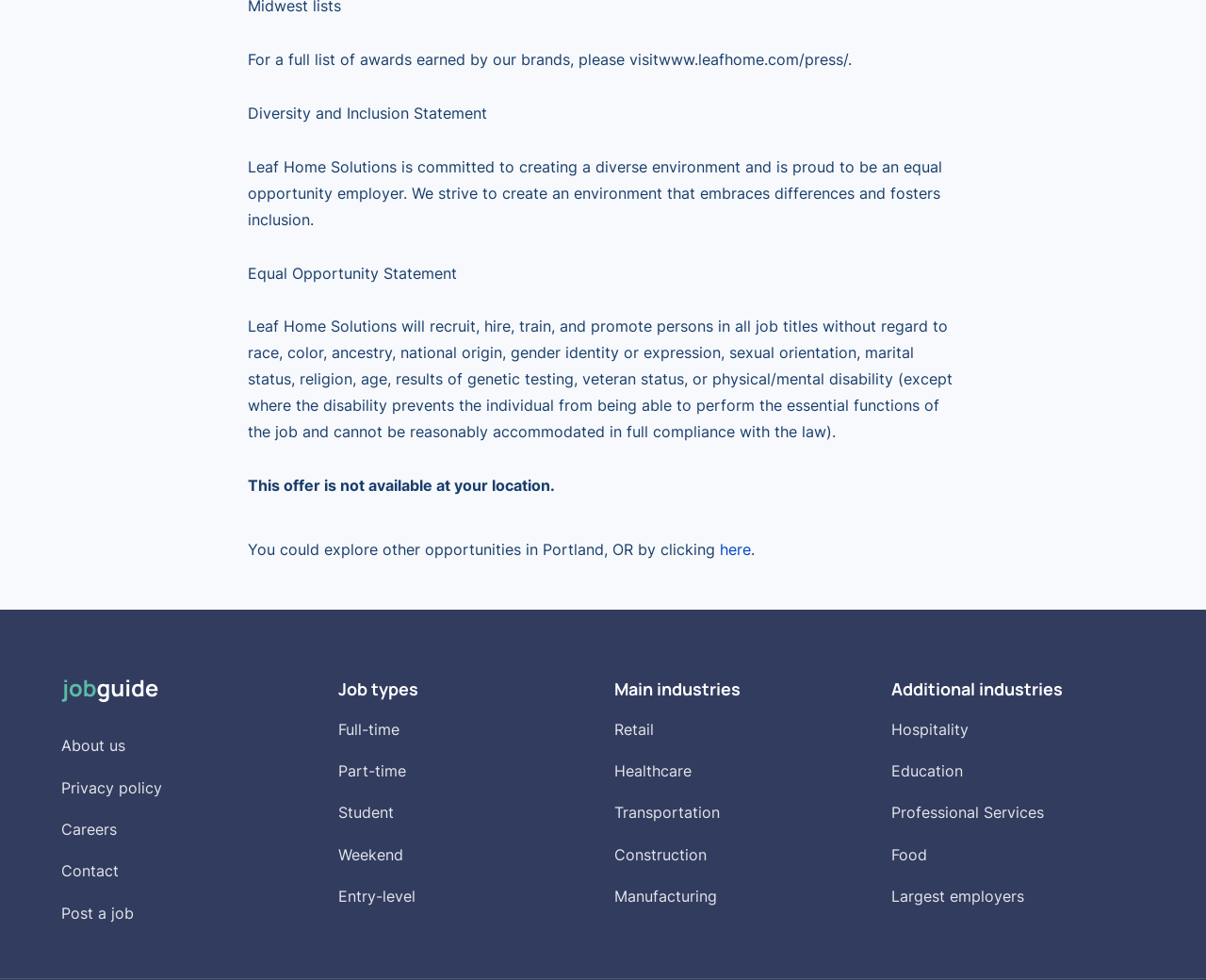Please give a succinct answer to the question in one word or phrase:
What is the purpose of the 'Job Guide' link?

To guide job seekers